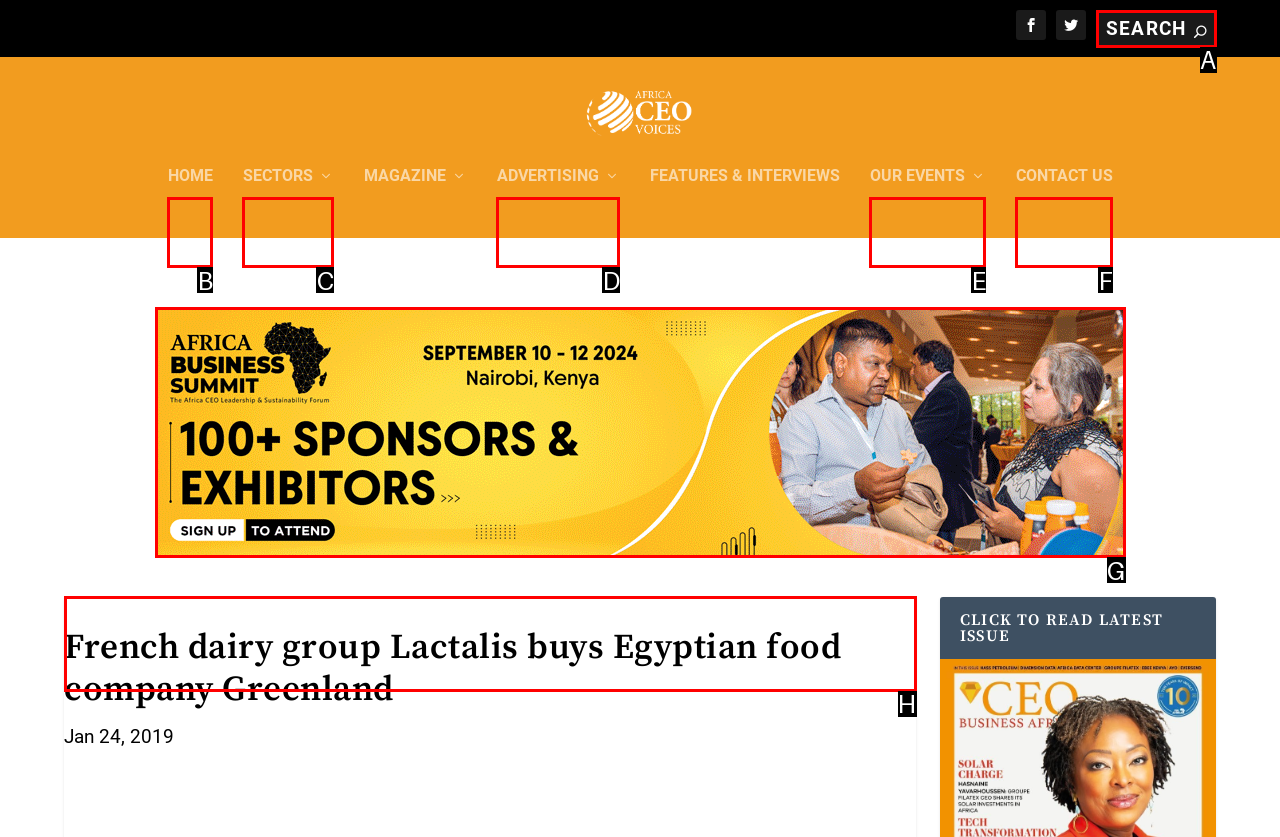For the instruction: read the article, which HTML element should be clicked?
Respond with the letter of the appropriate option from the choices given.

H